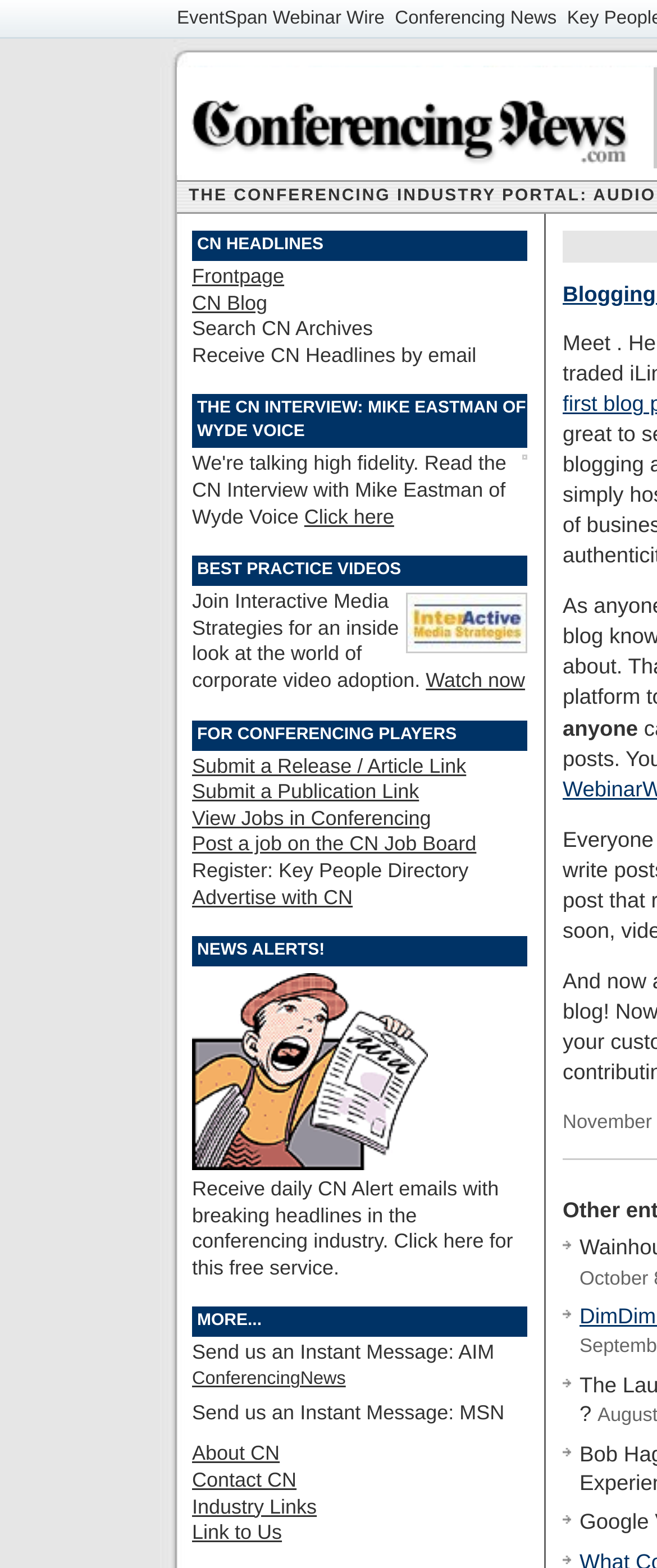How many links are there in the 'FOR CONFERENCING PLAYERS' section?
Answer the question using a single word or phrase, according to the image.

5